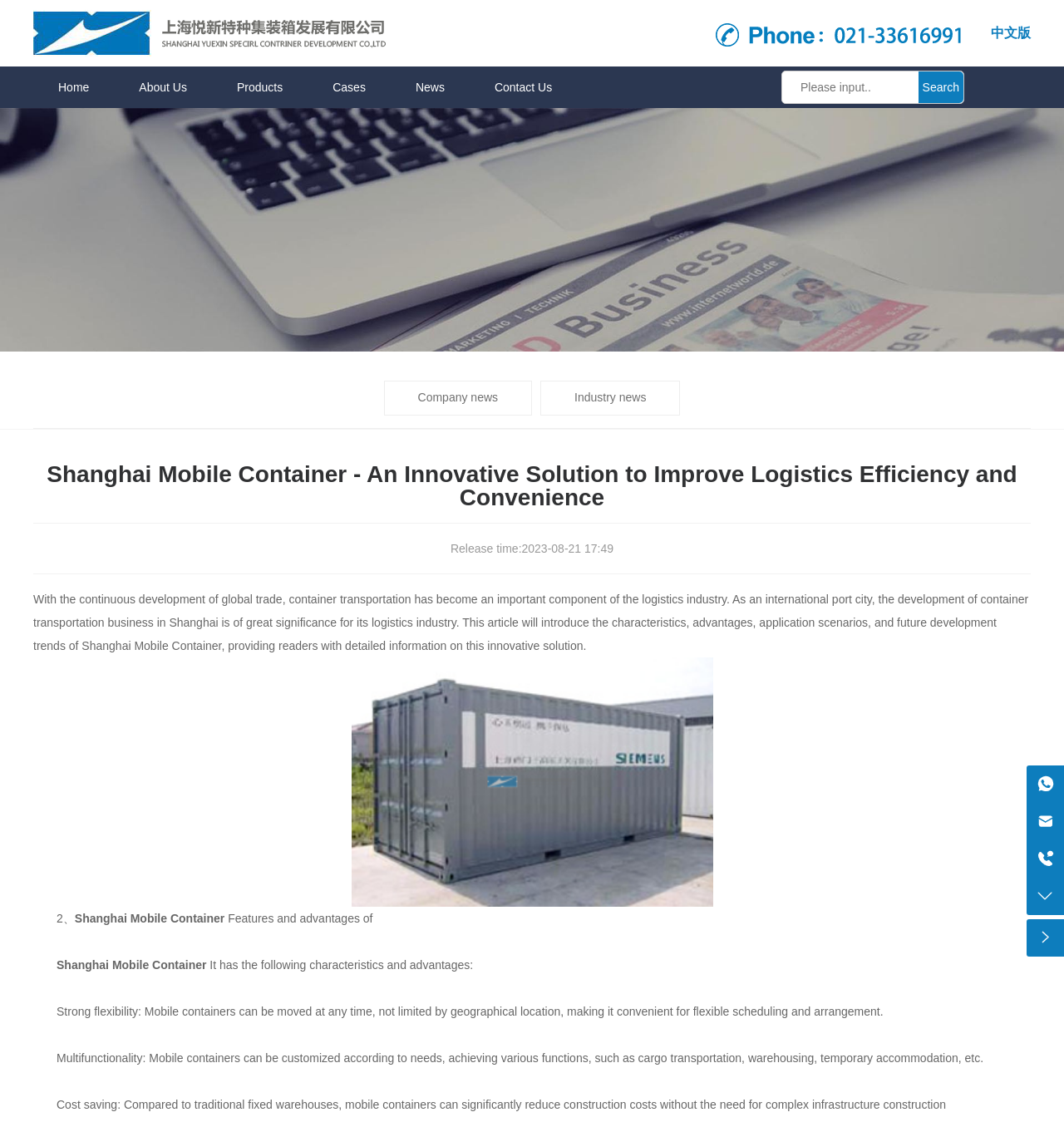What is the name of the company?
Please answer the question with as much detail and depth as you can.

The company name can be found in the top-left corner of the webpage, where it is written as 'Shanghai Yuexin Special Container Development Co., Ltd.' in both text and image forms.